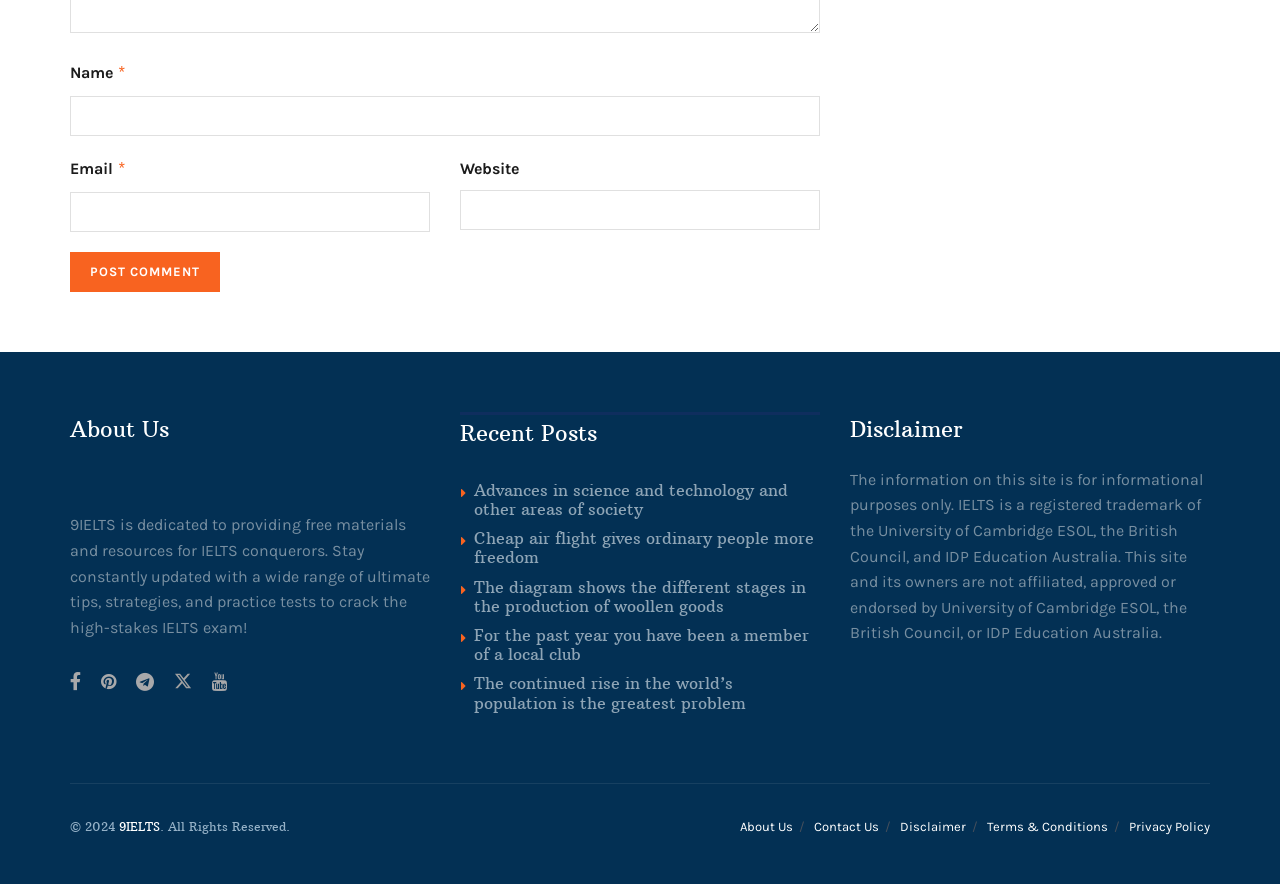Answer the following in one word or a short phrase: 
What type of posts are listed under 'Recent Posts'?

IELTS related topics